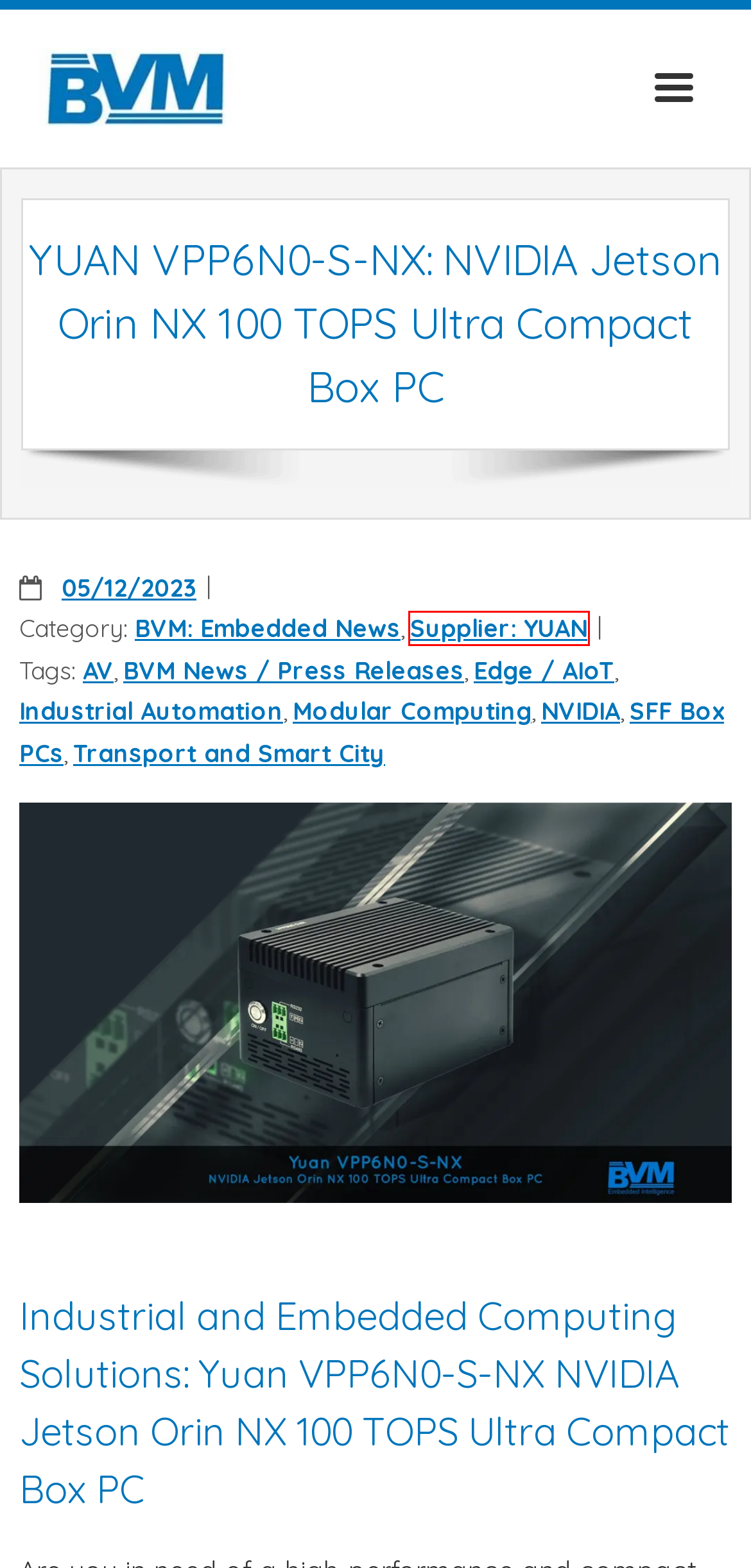Take a look at the provided webpage screenshot featuring a red bounding box around an element. Select the most appropriate webpage description for the page that loads after clicking on the element inside the red bounding box. Here are the candidates:
A. Supplier: YUAN Archives - BVM Ltd
B. NVIDIA Archives - BVM Ltd
C. BVM: Embedded News Archives - BVM Ltd
D. Modular Computing Archives - BVM Ltd
E. BVM: Case Studies Archives - BVM Ltd
F. Transport and Smart City Archives - BVM Ltd
G. Edge / AIoT Archives - BVM Ltd
H. BVM Ltd - UK based Systems Integrator and Industrial PC supplier.

A